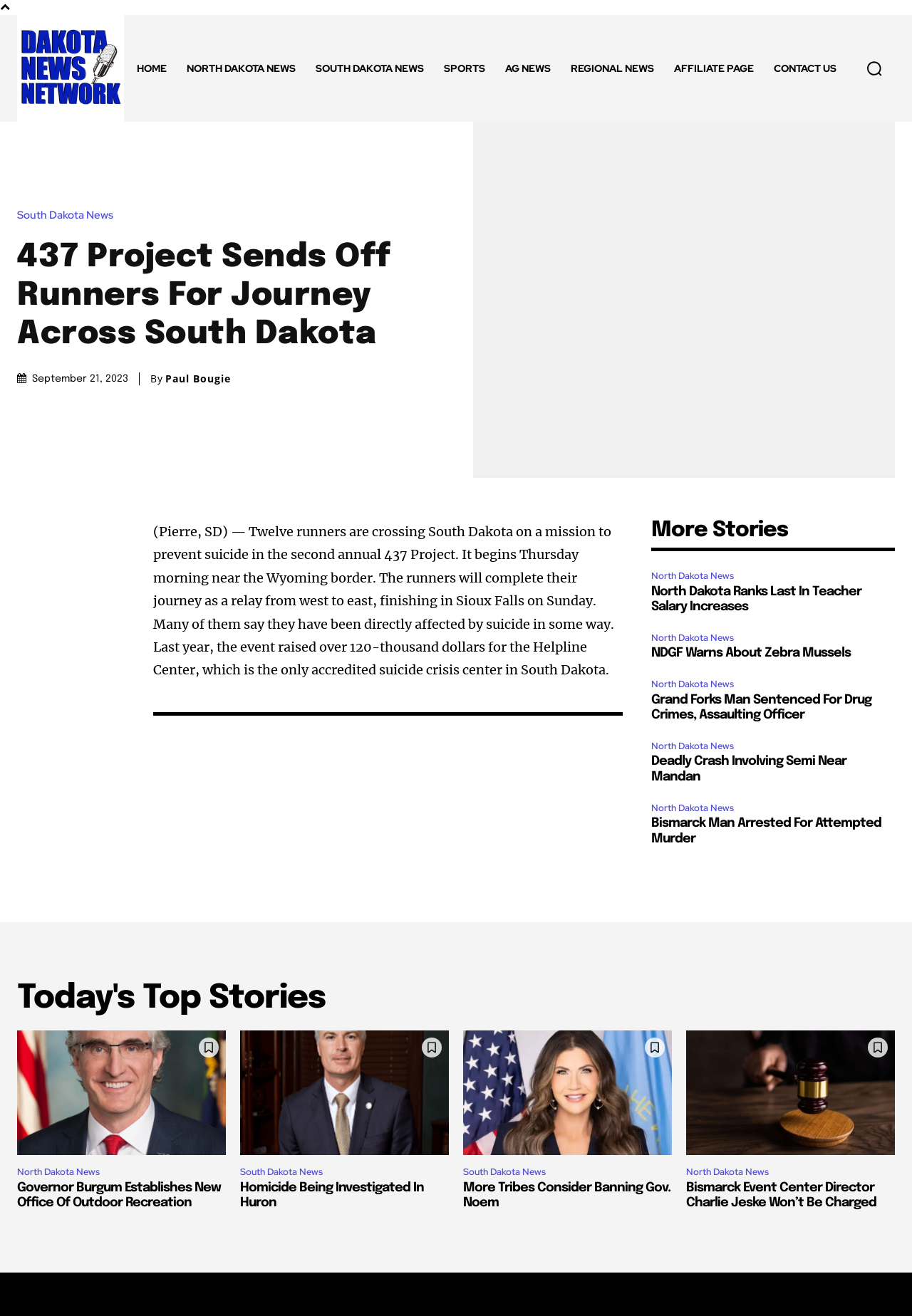What is the name of the author of the article?
Provide an in-depth answer to the question, covering all aspects.

I found the answer by looking at the link 'Paul Bougie' which is a part of the webpage's content and is labeled as 'By'.